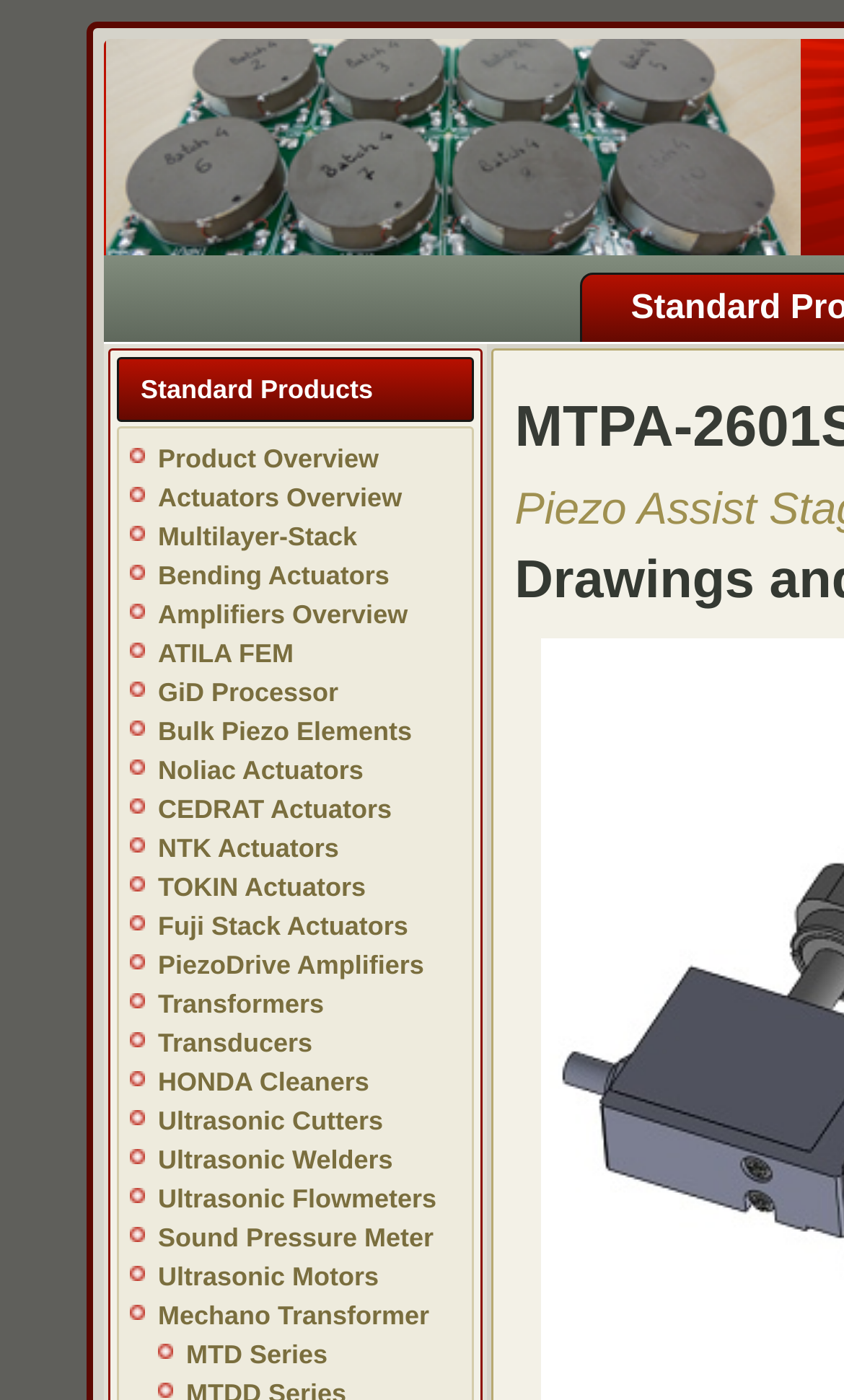Determine the bounding box coordinates for the area that needs to be clicked to fulfill this task: "View Product Overview". The coordinates must be given as four float numbers between 0 and 1, i.e., [left, top, right, bottom].

[0.187, 0.317, 0.449, 0.338]